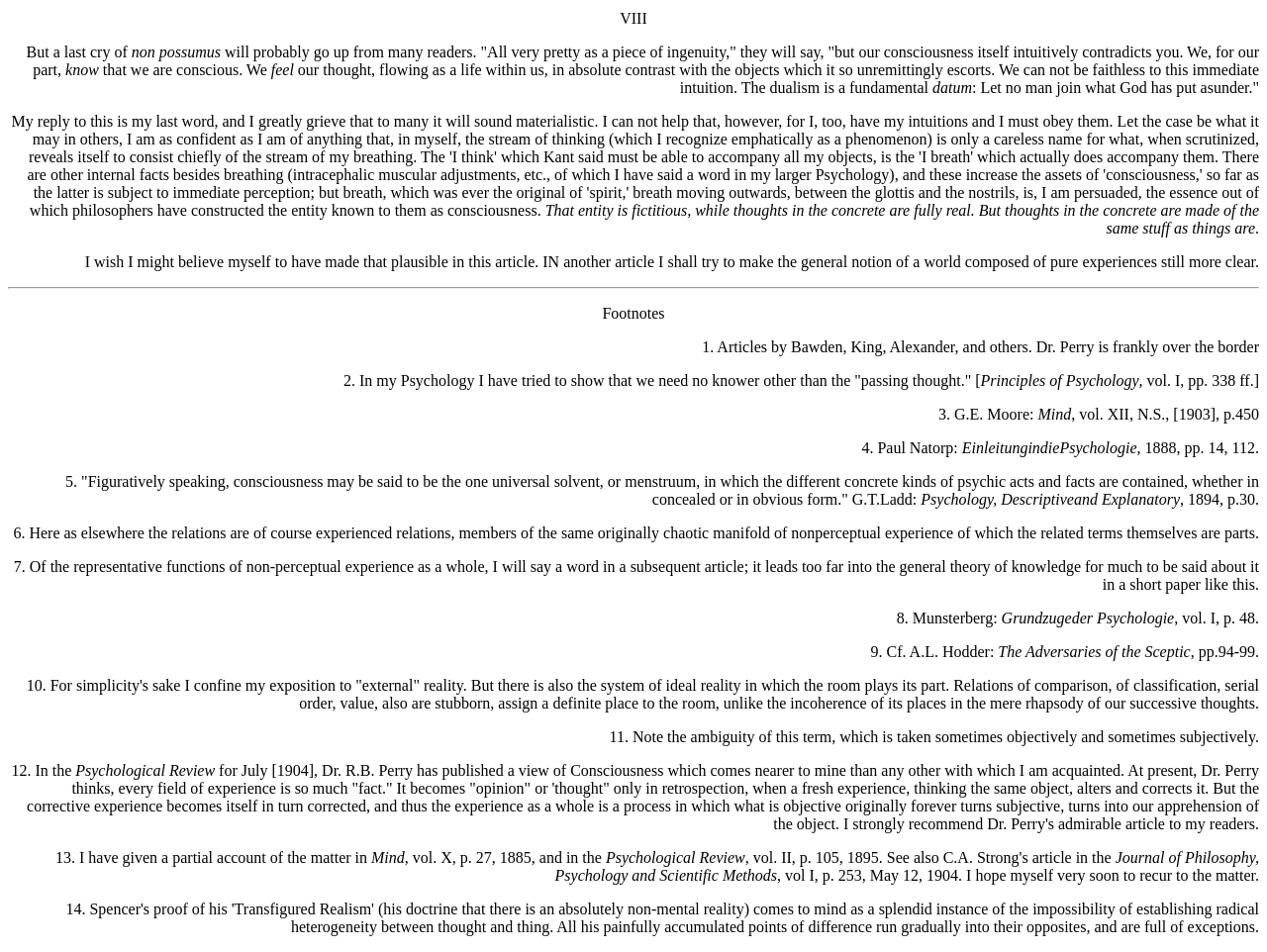What is the title of the section that starts with 'Footnotes'?
Please provide a single word or phrase based on the screenshot.

Footnotes